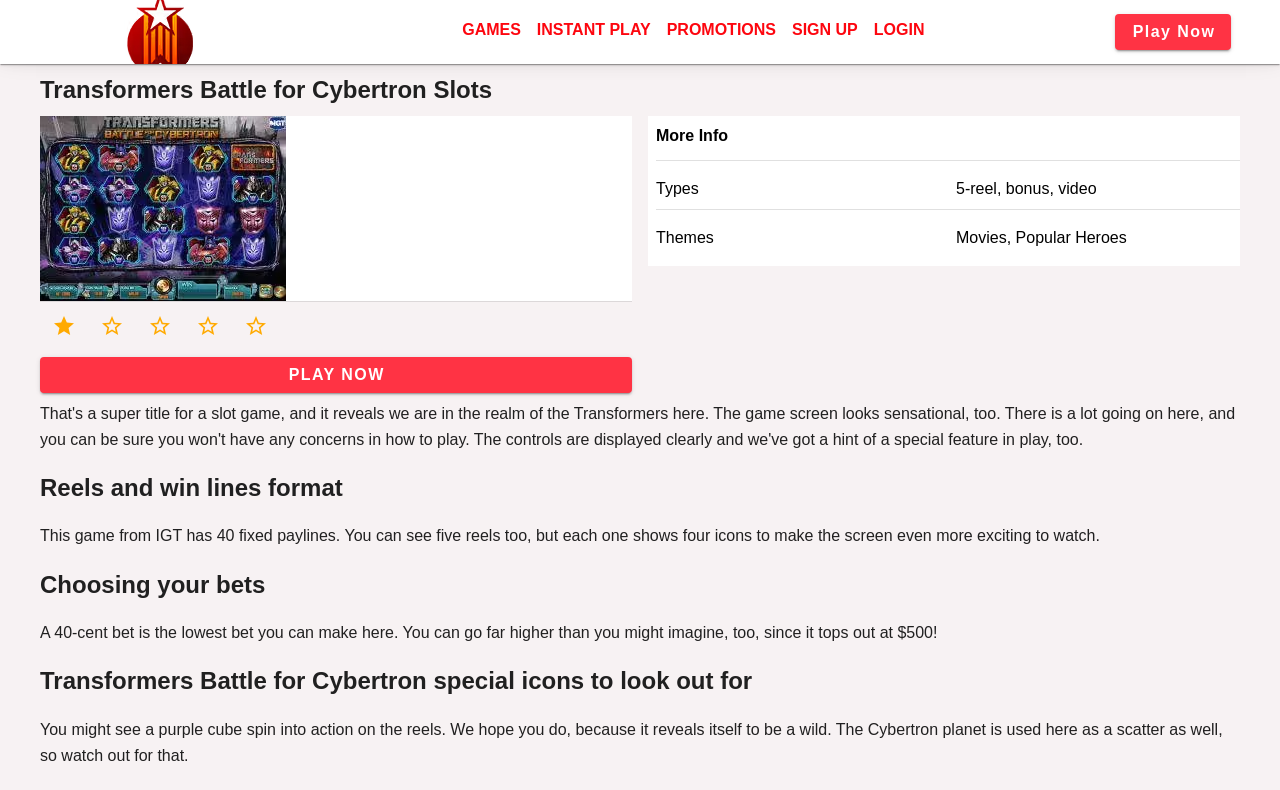Reply to the question with a single word or phrase:
How many reels does the game have?

5